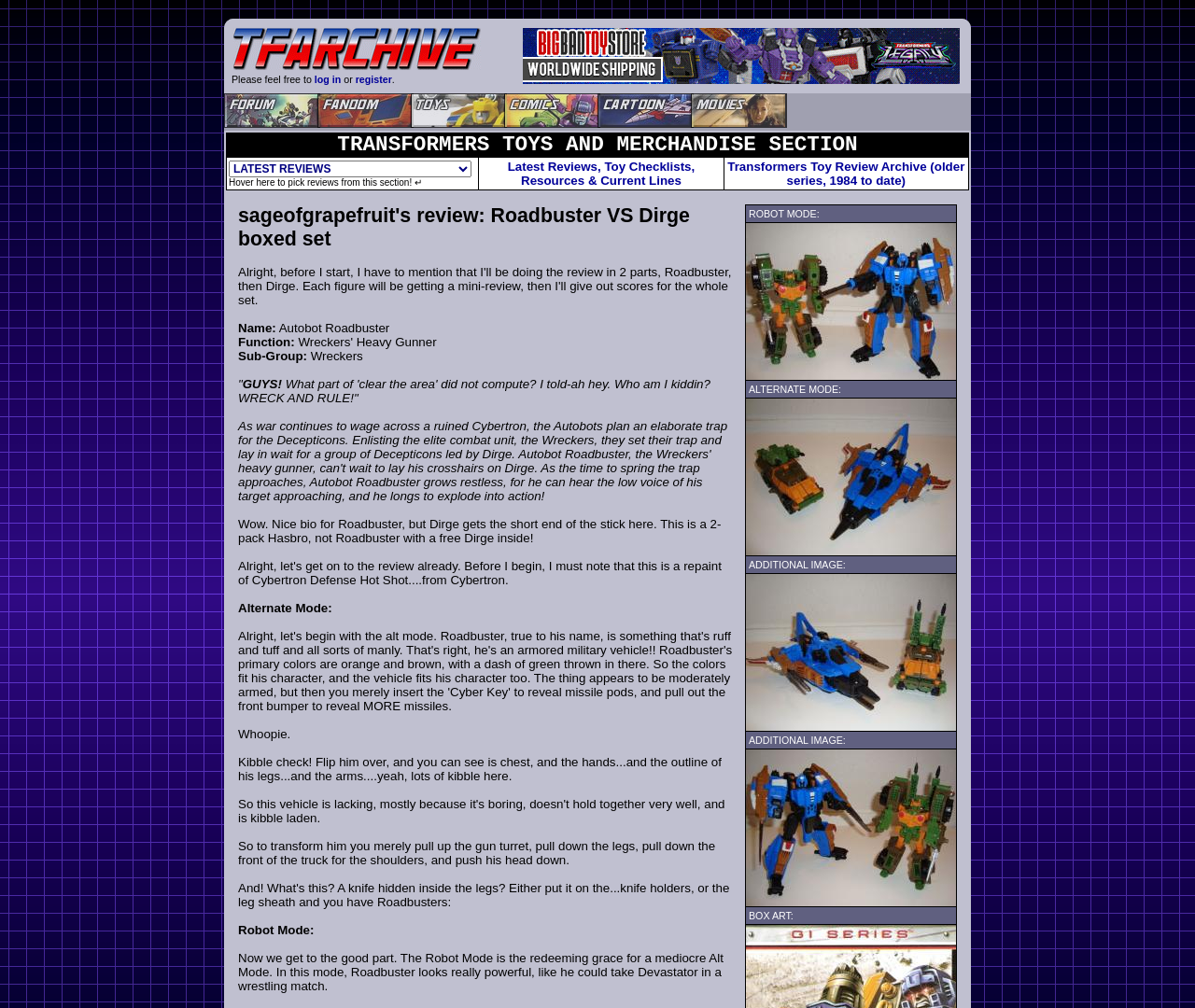What is the sub-group of Autobot Roadbuster?
Refer to the screenshot and respond with a concise word or phrase.

Wreckers